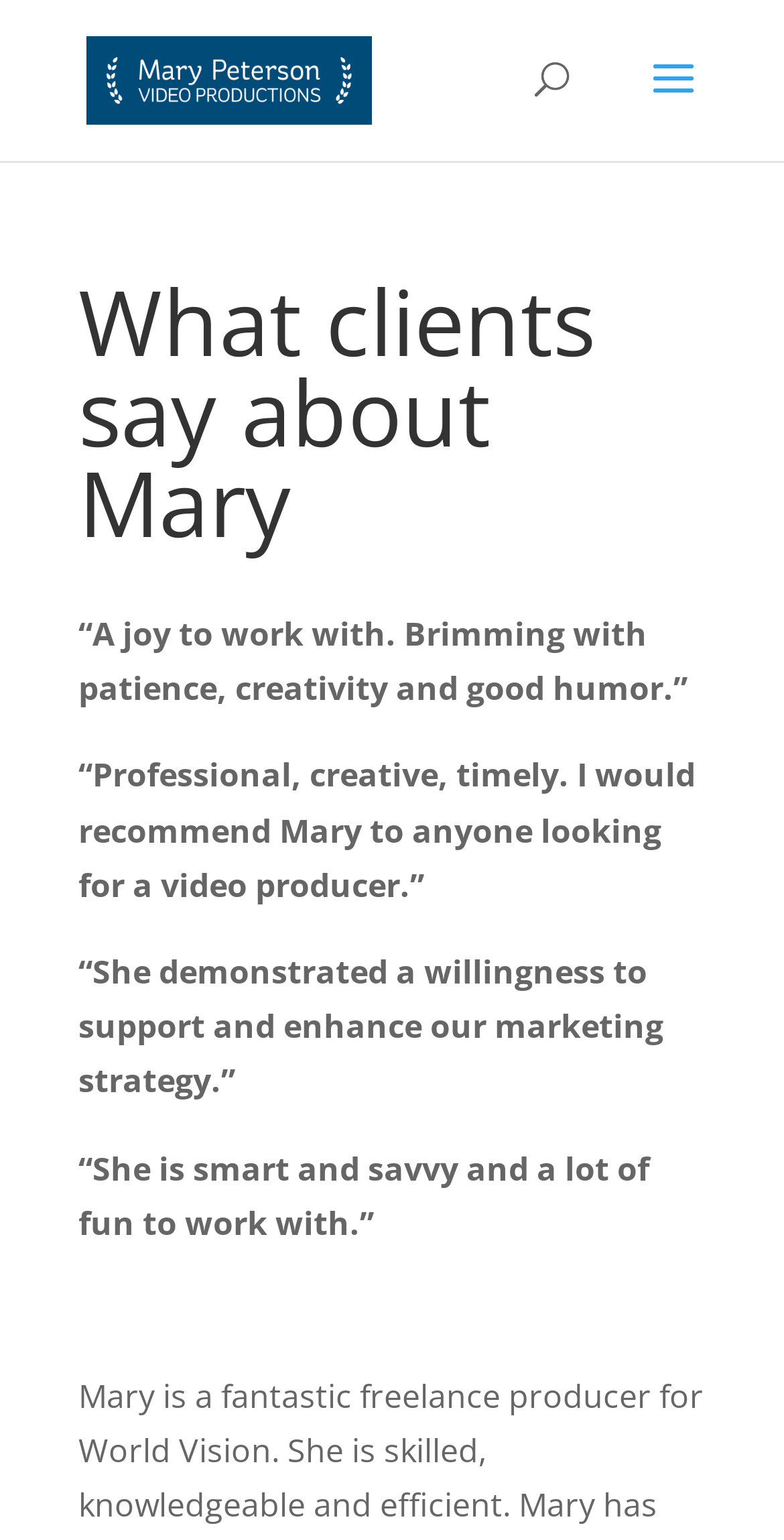What is the profession of the person being referred to?
Answer the question in as much detail as possible.

Based on the context of the client testimonials and the link 'Seattle Video Production | Mary Peterson — The Right Strategy', I inferred that the person being referred to is a video producer.